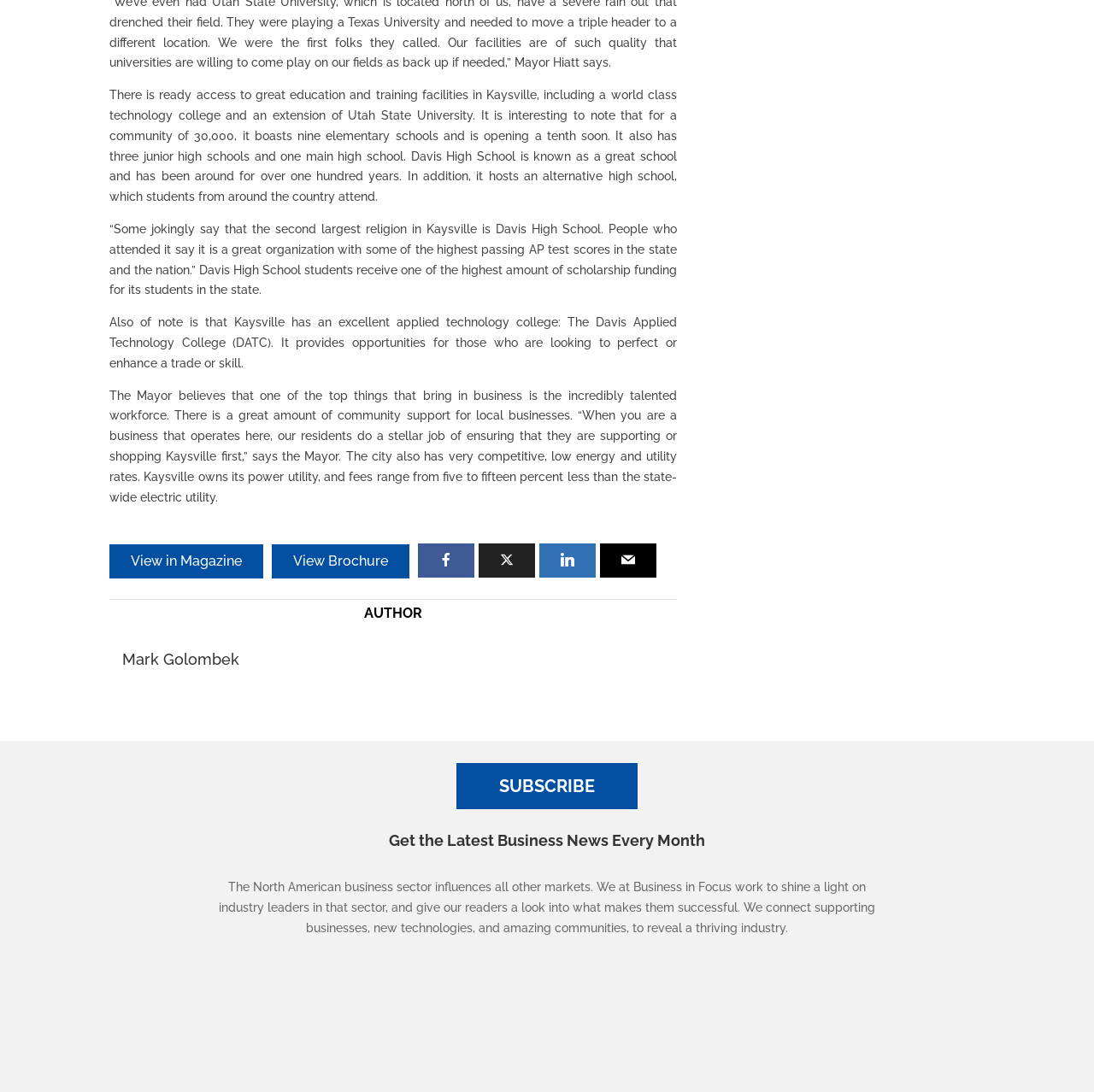Identify the coordinates of the bounding box for the element that must be clicked to accomplish the instruction: "View Brochure".

[0.248, 0.499, 0.374, 0.53]